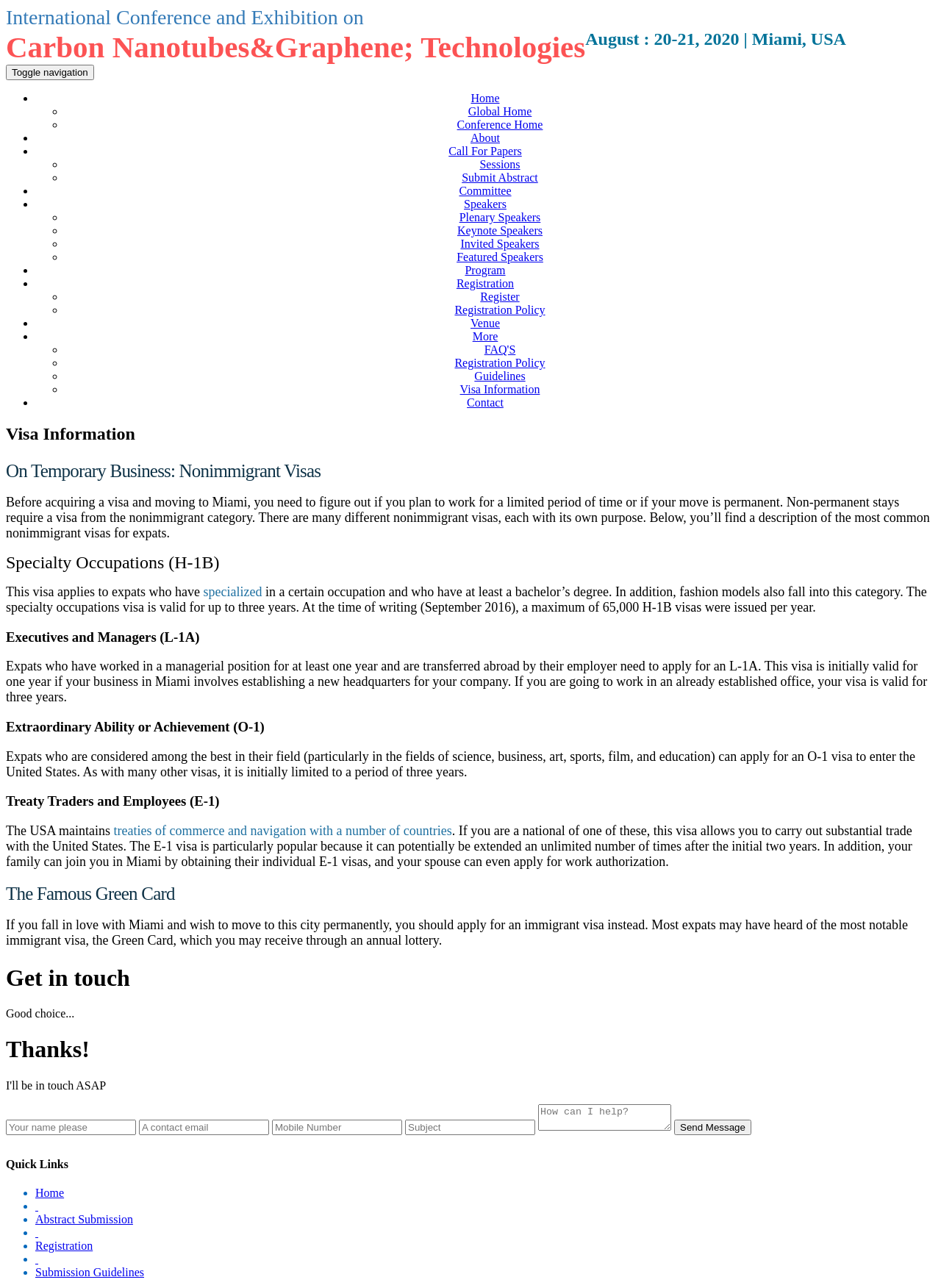Given the webpage screenshot, identify the bounding box of the UI element that matches this description: "name="message" placeholder="How can I help?"".

[0.572, 0.857, 0.714, 0.878]